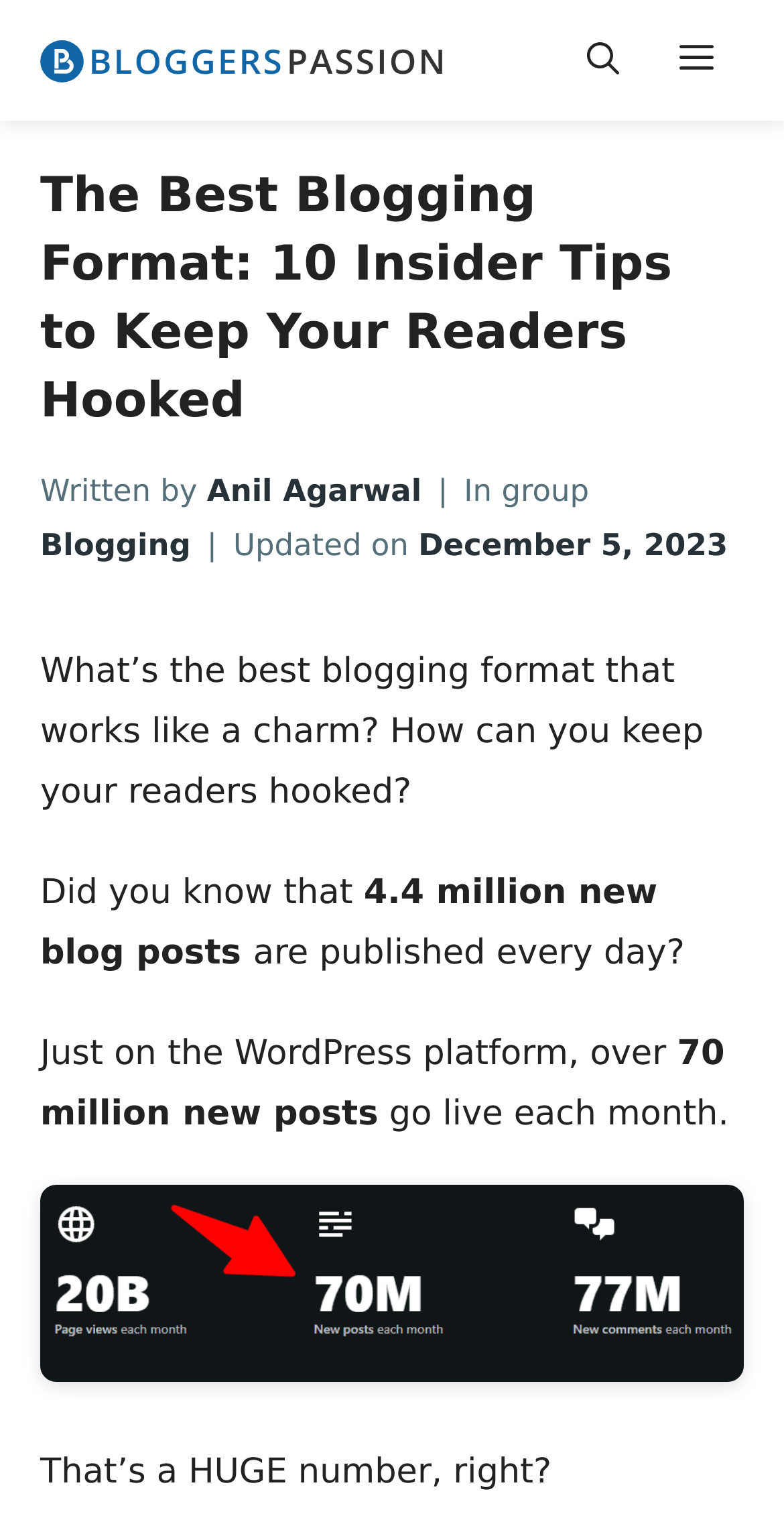Predict the bounding box of the UI element that fits this description: "aria-label="Open Search Bar"".

[0.71, 0.013, 0.828, 0.066]